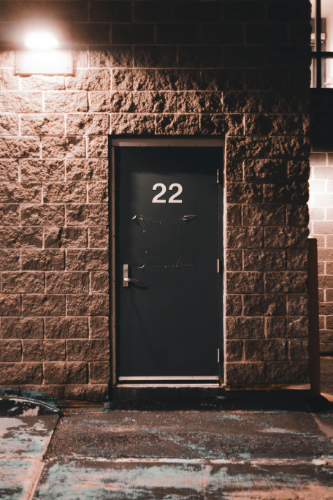What time of day is depicted in the scene?
Answer the question with a single word or phrase, referring to the image.

Night